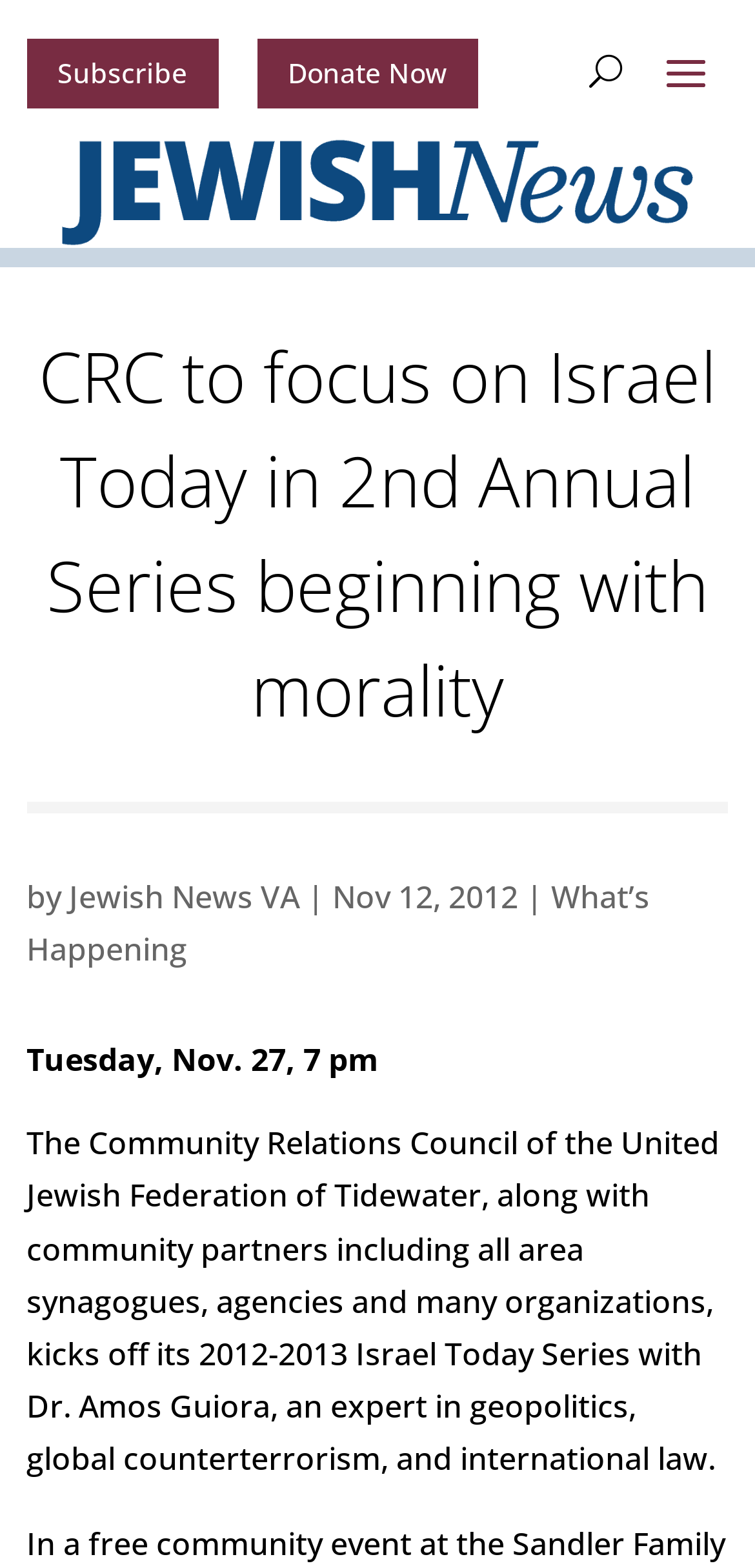Please extract the primary headline from the webpage.

CRC to focus on Israel Today in 2nd Annual Series beginning with morality